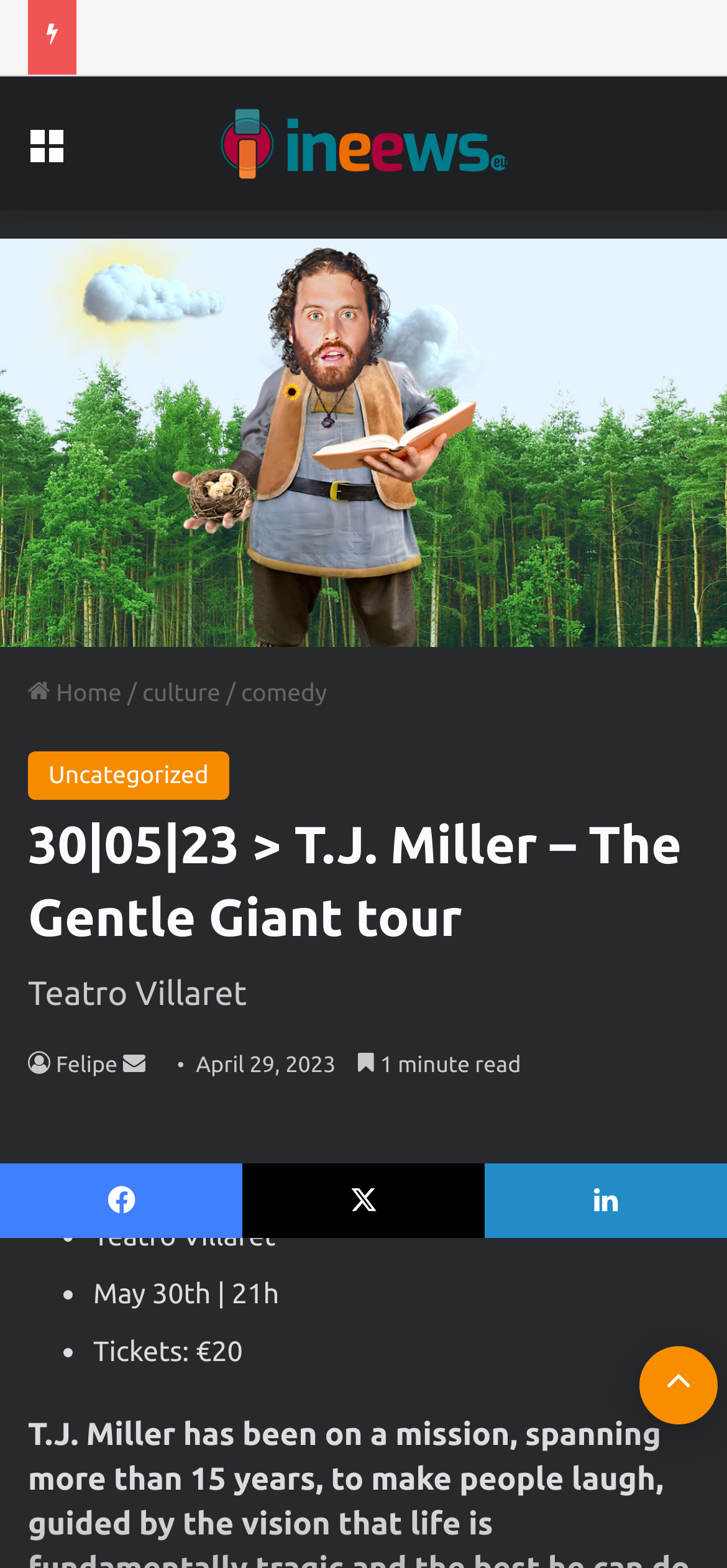Offer an extensive depiction of the webpage and its key elements.

This webpage appears to be an event page for T.J. Miller's "The Gentle Giant tour" at Teatro Villaret on May 30th. At the top, there is a navigation menu with a menu icon and a link to the website's homepage, "ineews | all the best news", accompanied by the website's logo. 

Below the navigation menu, there is a large section that takes up most of the page. This section is divided into two parts. The top part contains a series of links to different sections of the website, including "Home", "culture", "comedy", and "Uncategorized". There are also links to "Send an email" and a date, "April 29, 2023". 

The bottom part of this section contains the main content of the page. It starts with a heading that reads "30|05|23 > T.J. Miller – The Gentle Giant tour" followed by a subheading "Teatro Villaret". Below these headings, there is a list of details about the event, including the date and time, "May 30th | 21h", and the ticket price, "Tickets: €20". Each item in the list is preceded by a bullet point.

At the bottom of the page, there are three social media links to Facebook, LinkedIn, and another unknown platform, represented by an "X" icon. There is also a "Back to top button" at the very bottom right corner of the page.